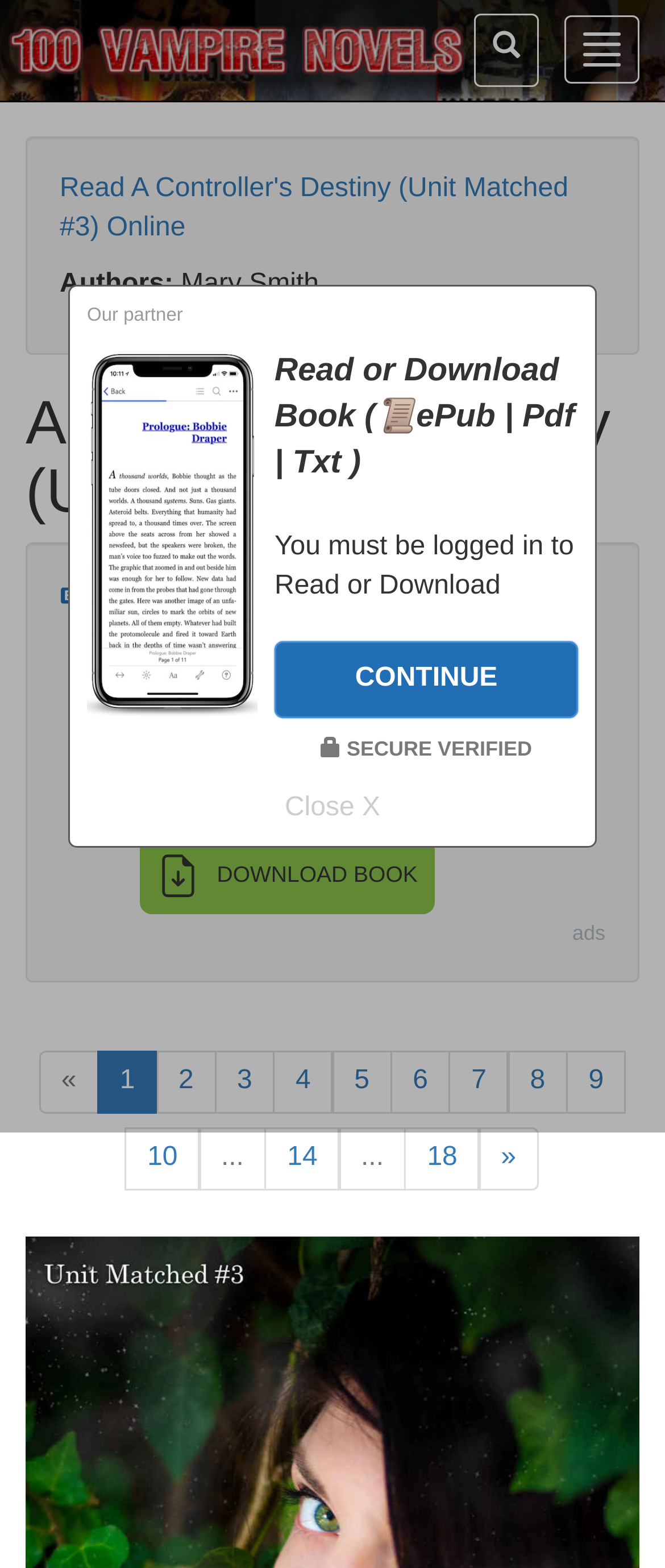What is the name of the book?
Kindly answer the question with as much detail as you can.

The name of the book can be found in the heading element, which is 'A Controller's Destiny (Unit Matched #3)'.